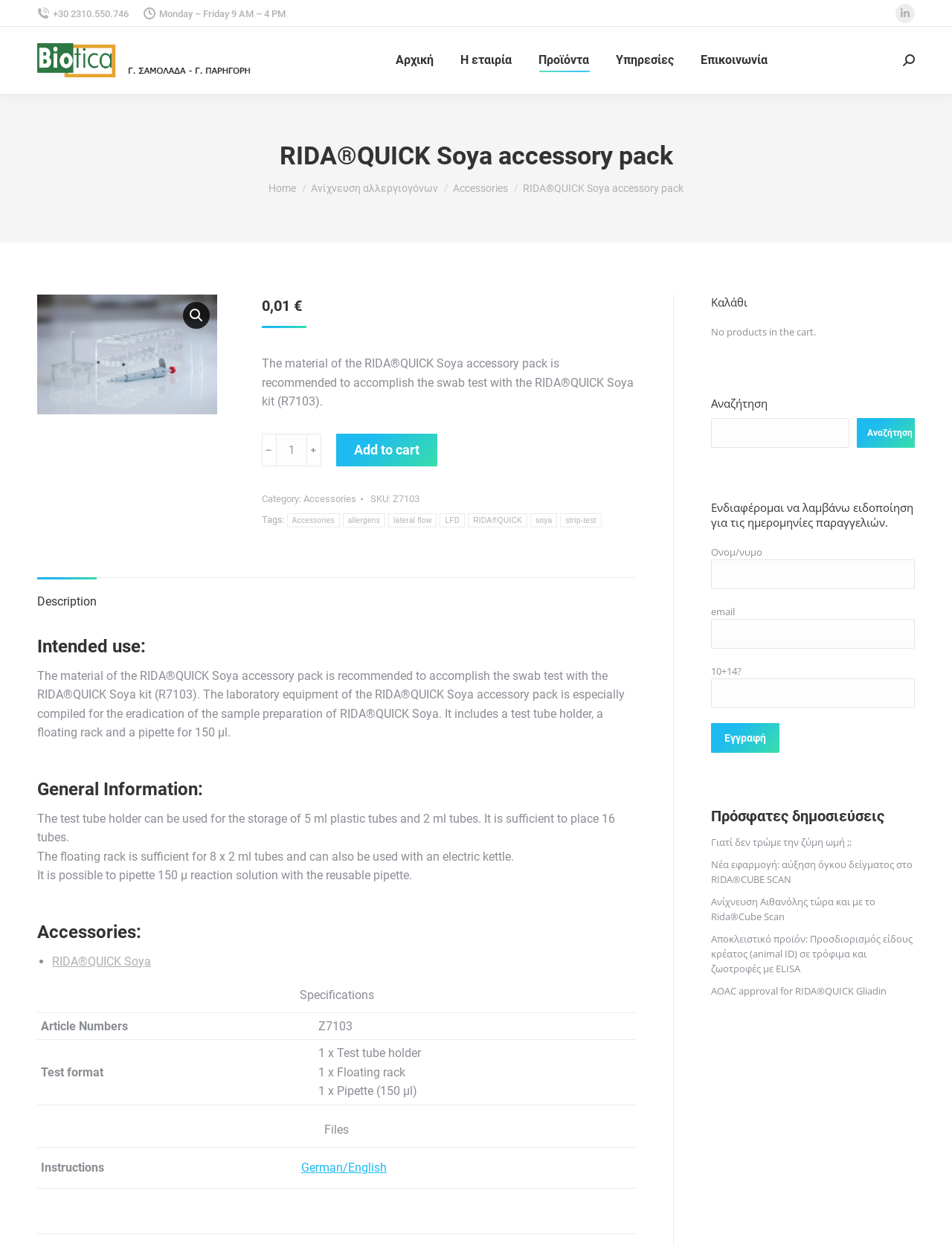Identify the bounding box coordinates for the element you need to click to achieve the following task: "Contact us through the contact form". The coordinates must be four float values ranging from 0 to 1, formatted as [left, top, right, bottom].

[0.747, 0.437, 0.961, 0.604]